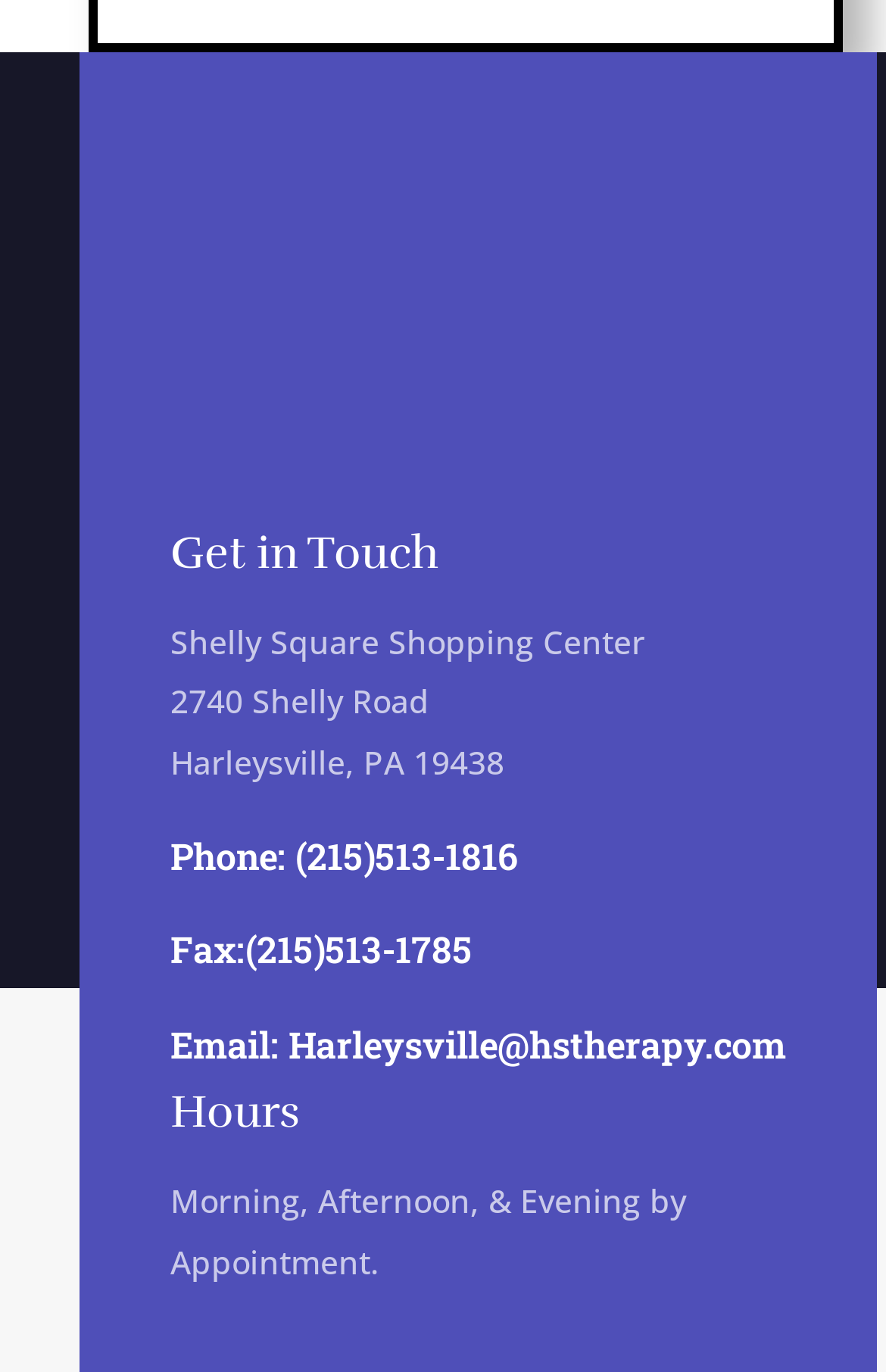Provide a brief response using a word or short phrase to this question:
What is the address of this therapy center?

2740 Shelly Road, Harleysville, PA 19438